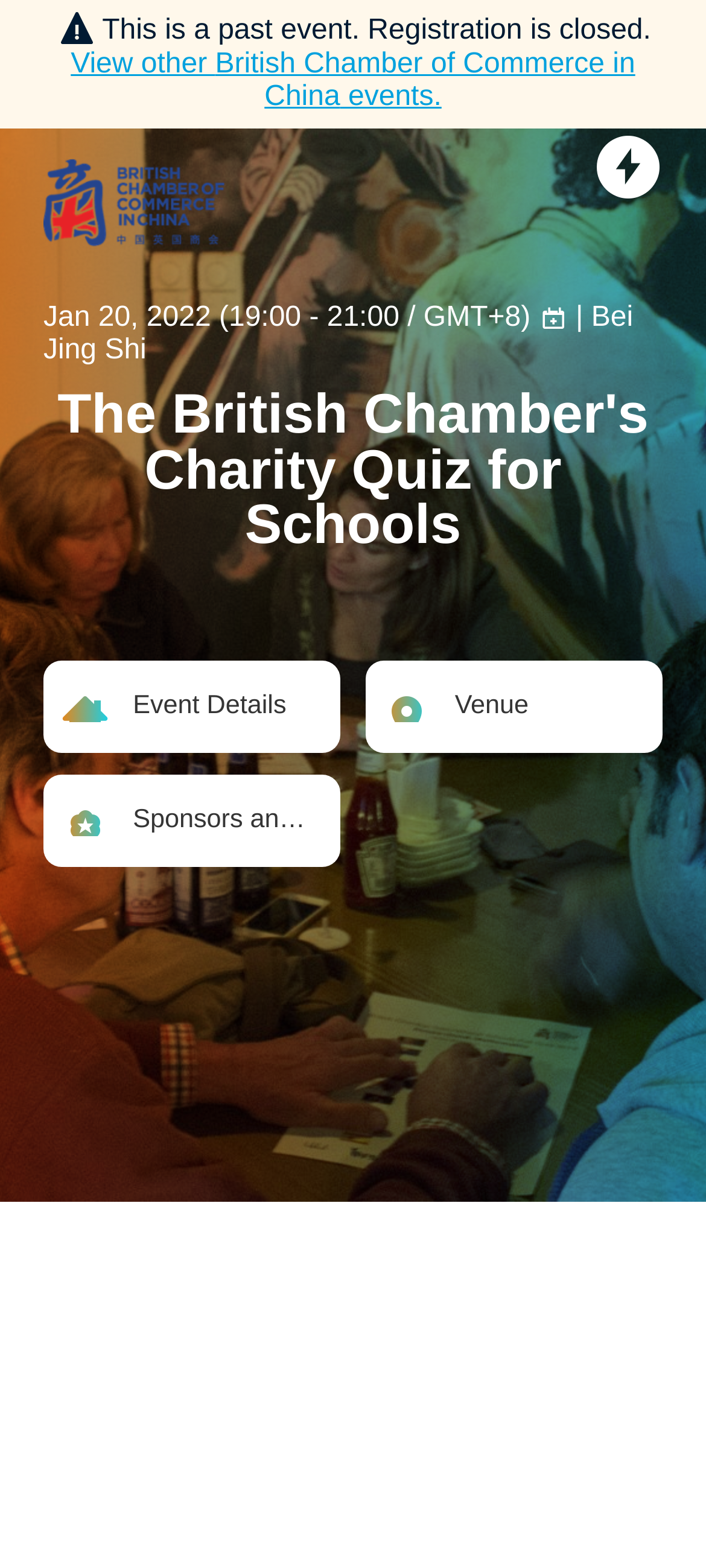What can be done with the map on the page?
Give a single word or phrase answer based on the content of the image.

Zoom in or out